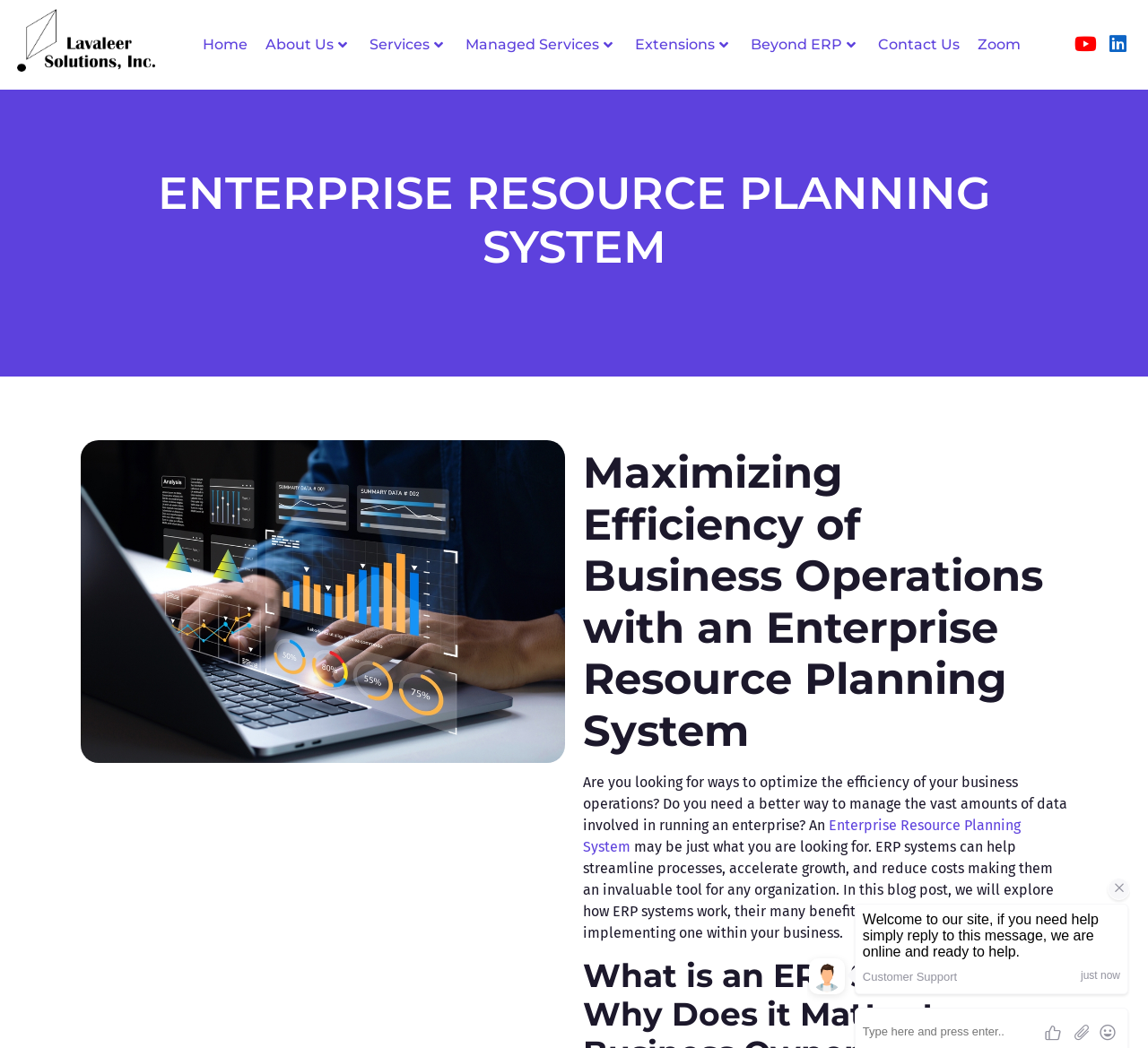Determine the bounding box coordinates for the area that should be clicked to carry out the following instruction: "Zoom in".

[0.843, 0.017, 0.897, 0.068]